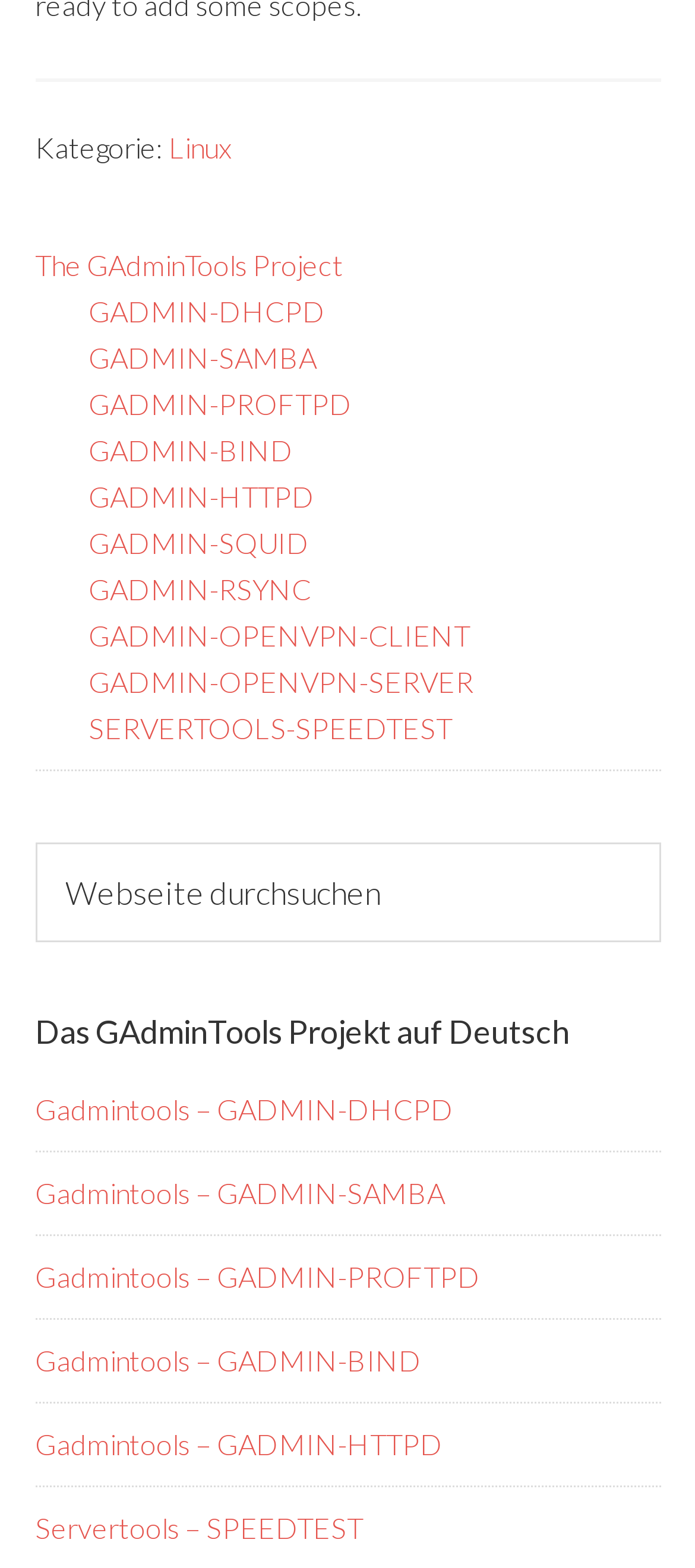How many links are there in the footer?
Deliver a detailed and extensive answer to the question.

I counted the number of links in the footer section, which starts with the 'Kategorie:' text. There are 9 links in total, including 'Linux', 'The GAdminTools Project', and 7 other links related to GADMIN tools.